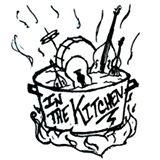Elaborate on all the elements present in the image.

The image features a creative logo for the band "In The Kitchen." The design depicts a large cooking pot, from which various musical instruments and steam emanate, symbolizing the fusion of culinary and musical artistry. Instruments like a violin and drum can be seen placed inside the pot, illustrating the band's blend of musical genres, including Bluegrass, Folk, Soul, and R&B. This whimsical representation aligns with the band's vibe, inviting the community to engage with their music in a fun and energetic atmosphere. In conjunction with their upcoming CD release event at BSP Kingston on November 18, this logo effectively captures the spirit of the celebration.